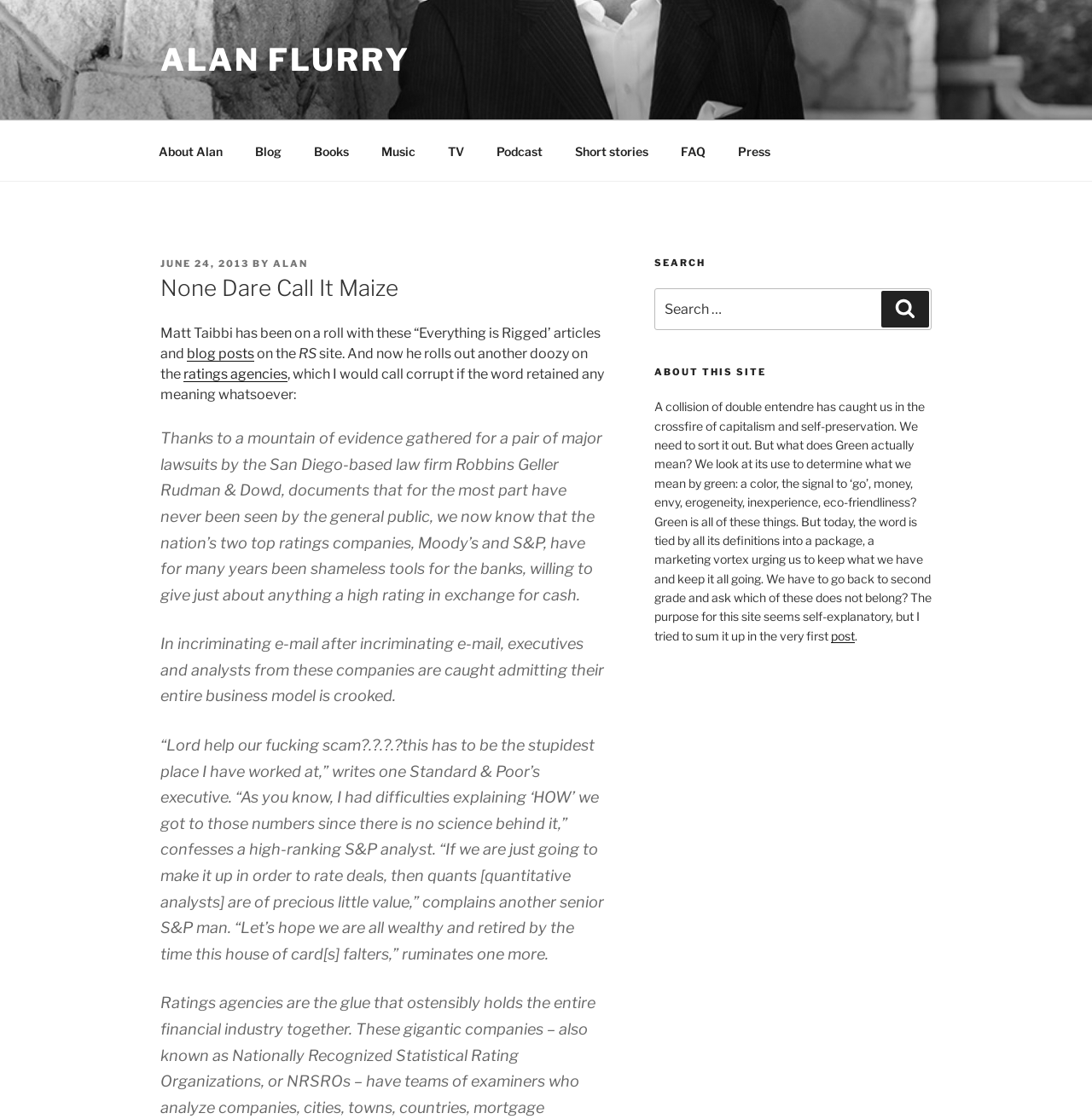Identify and extract the main heading of the webpage.

None Dare Call It Maize